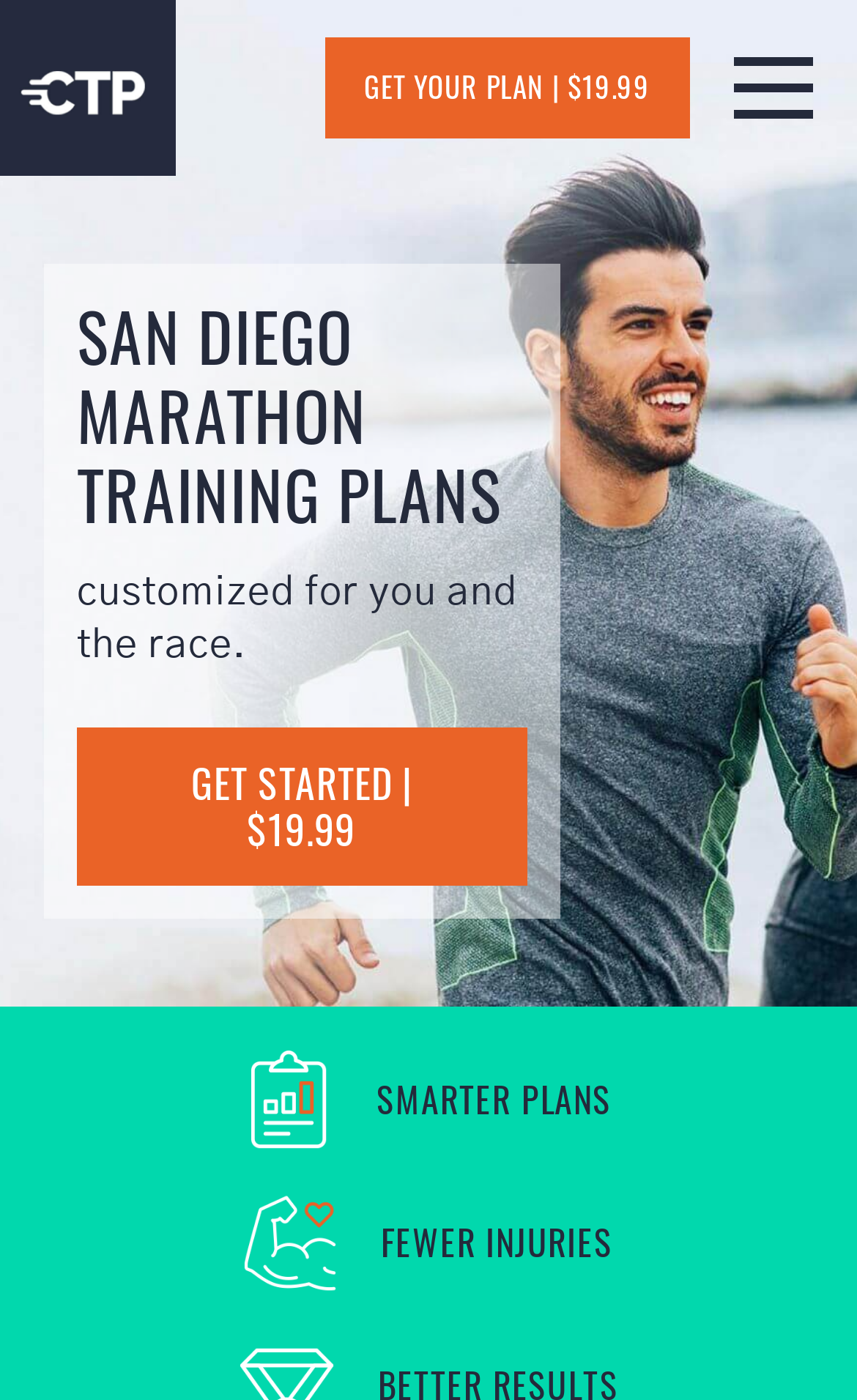Using the image as a reference, answer the following question in as much detail as possible:
What is the focus of the training plan?

The root element is 'San Diego Marathon Training Plan - Custom Training Plans', which suggests that the focus of the training plan is on the San Diego Marathon.